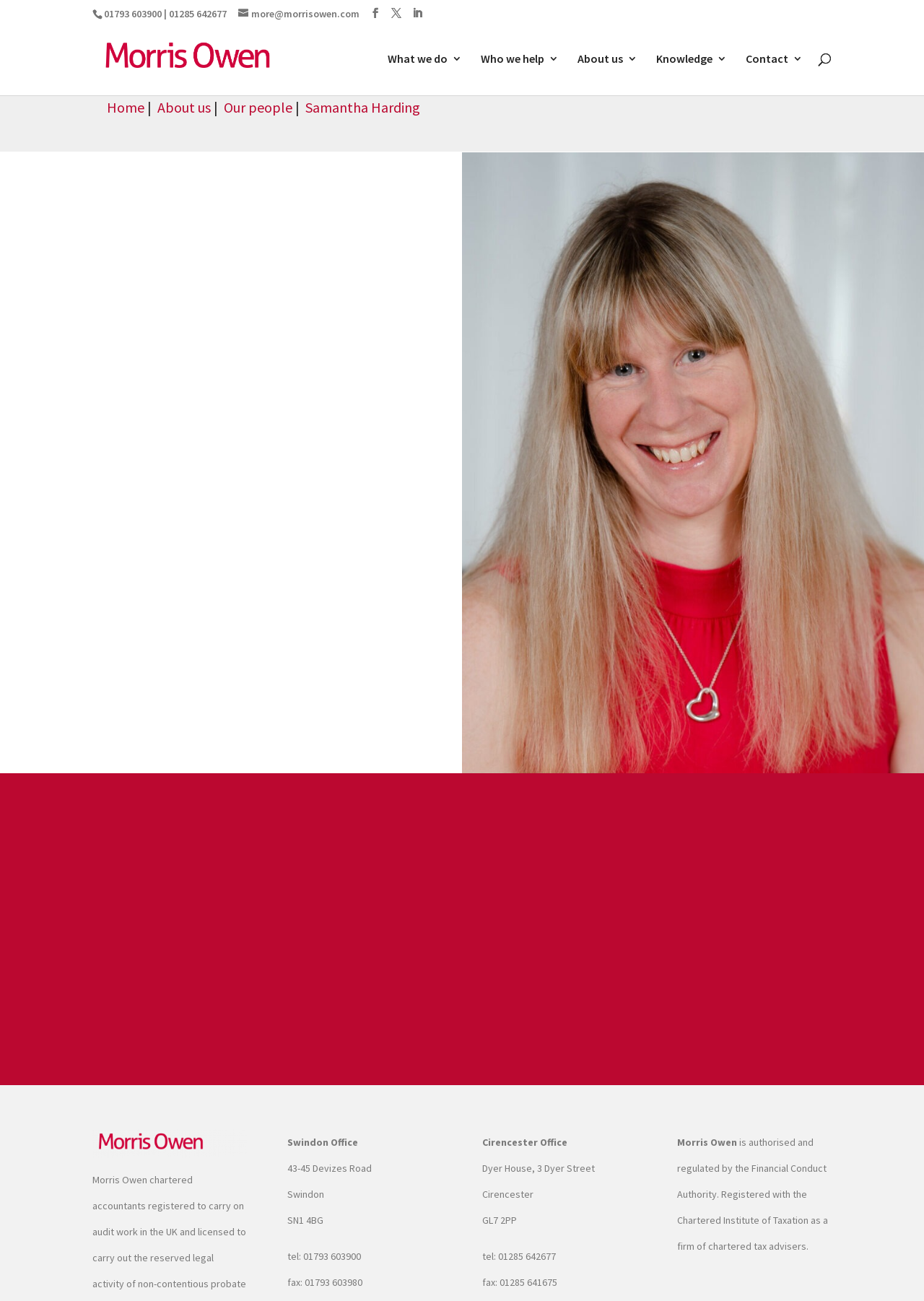Please give the bounding box coordinates of the area that should be clicked to fulfill the following instruction: "Click the 'Home' link". The coordinates should be in the format of four float numbers from 0 to 1, i.e., [left, top, right, bottom].

[0.116, 0.075, 0.156, 0.089]